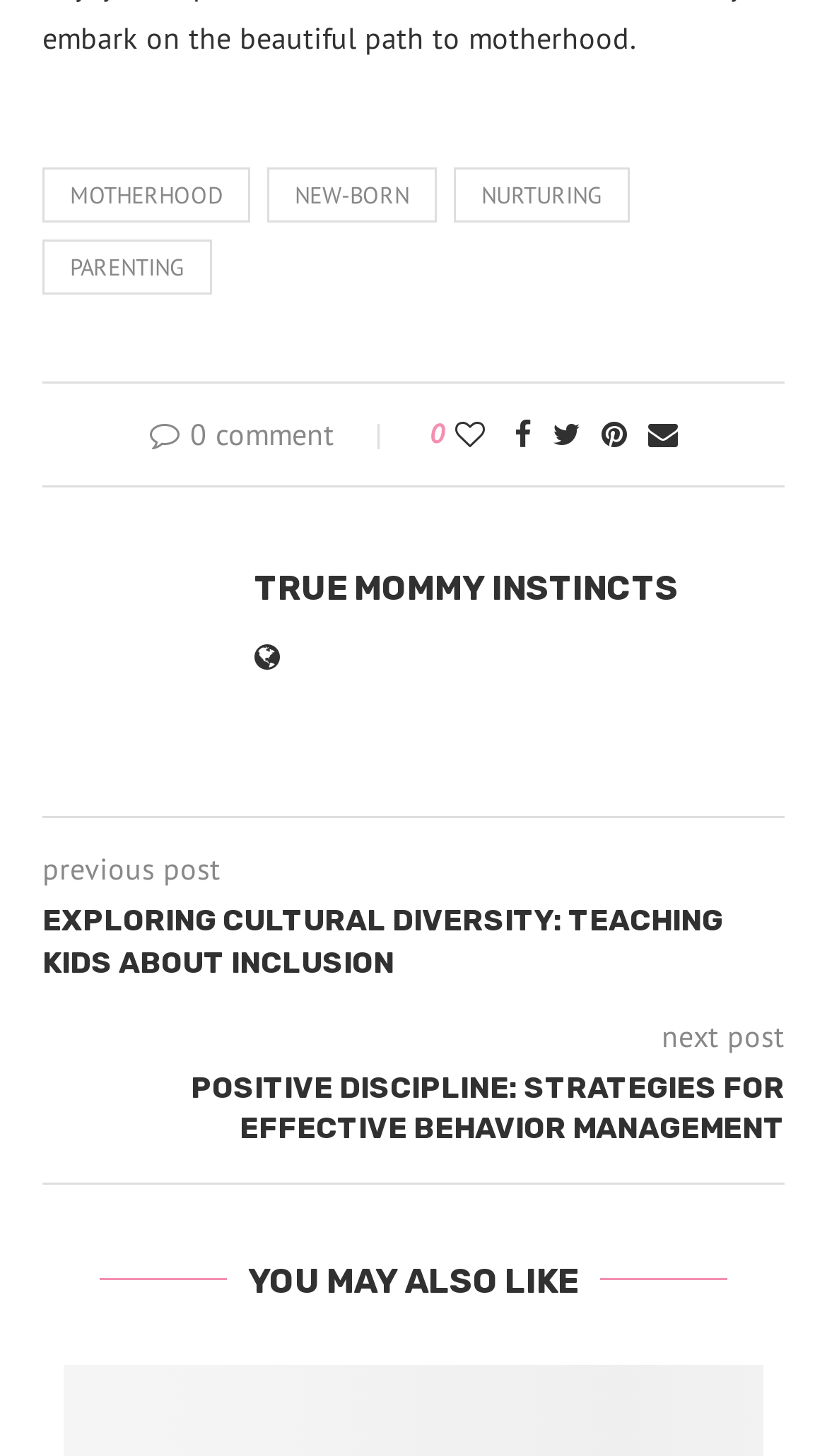Respond with a single word or phrase to the following question: How many posts are displayed on the webpage?

3